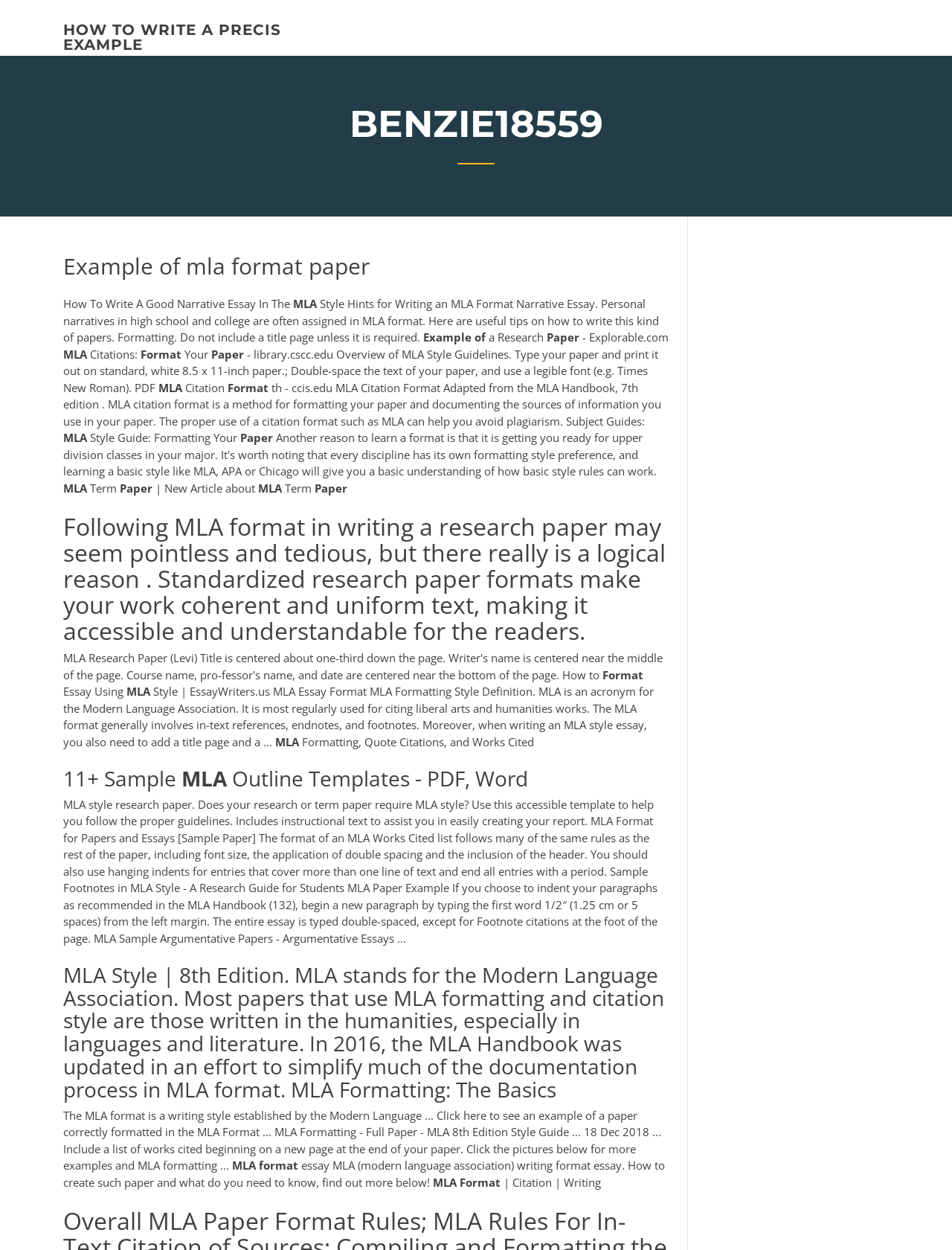Create a detailed narrative of the webpage’s visual and textual elements.

This webpage appears to be a resource page for learning about MLA format papers. At the top, there is a heading "BENZIE18559" followed by a subheading "Example of mla format paper". Below this, there is a link "HOW TO WRITE A PRECIS EXAMPLE" located at the top left corner of the page.

The main content of the page is divided into several sections, each with its own heading and subheadings. The first section discusses the basics of MLA format, including formatting guidelines and tips for writing a narrative essay in MLA style. This section is located at the top left of the page and spans about a quarter of the page.

The next section provides an overview of MLA style guidelines, including citations, format, and paper layout. This section is located below the first section and takes up about half of the page.

Following this, there are several sections that provide more specific information on MLA formatting, including examples of MLA style essays, sample outlines, and guidelines for citing sources. These sections are located in the middle and bottom left of the page.

At the bottom of the page, there are several more sections that provide additional resources and information on MLA formatting, including a section on MLA style for papers and essays, and a section on citation and writing.

Throughout the page, there are many static text elements that provide detailed information on MLA formatting, as well as links to external resources and examples of MLA style papers. The overall layout of the page is dense and informative, with a focus on providing detailed guidance on MLA formatting.